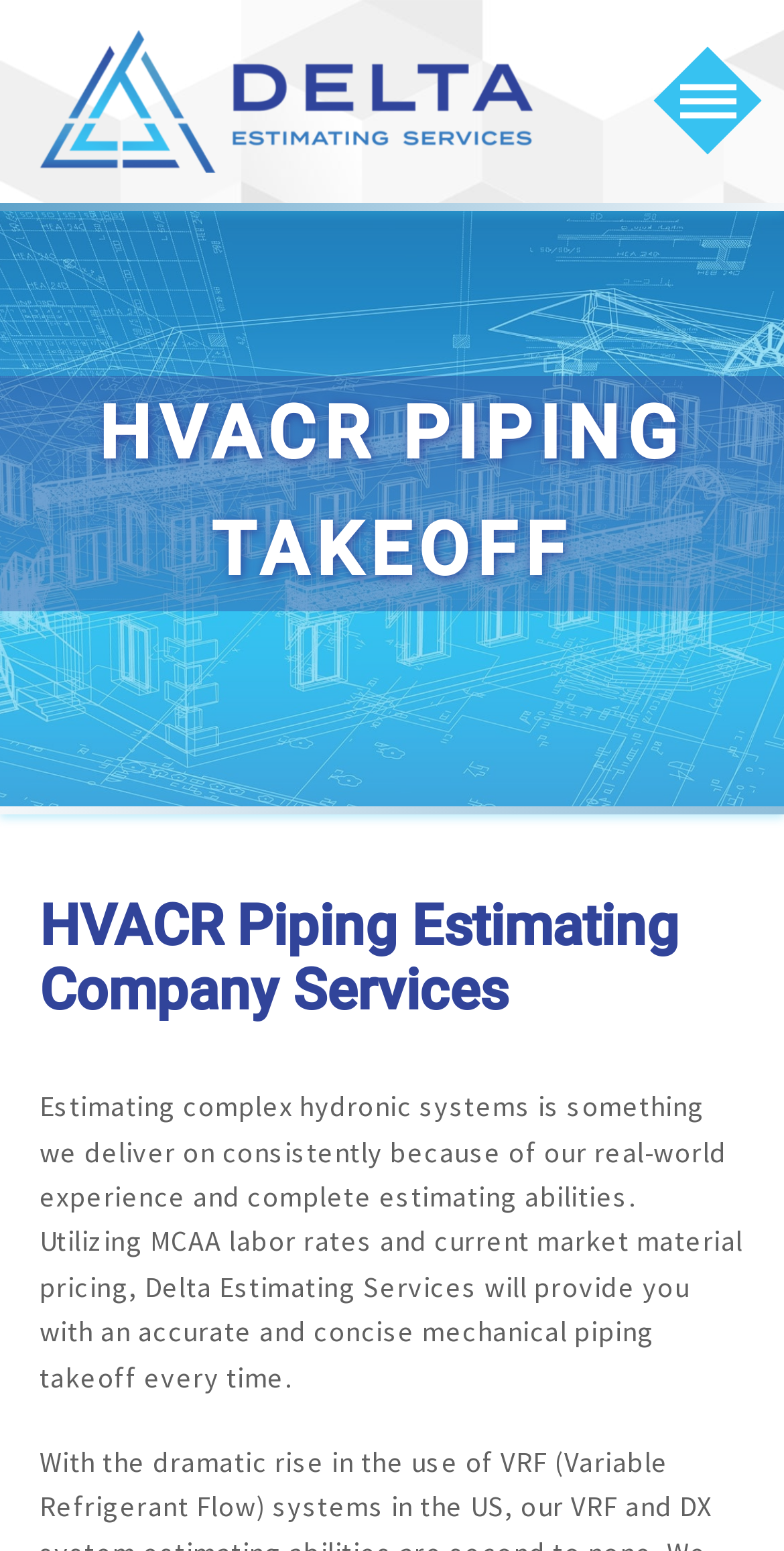What is the source of labor rates used? Analyze the screenshot and reply with just one word or a short phrase.

MCAA